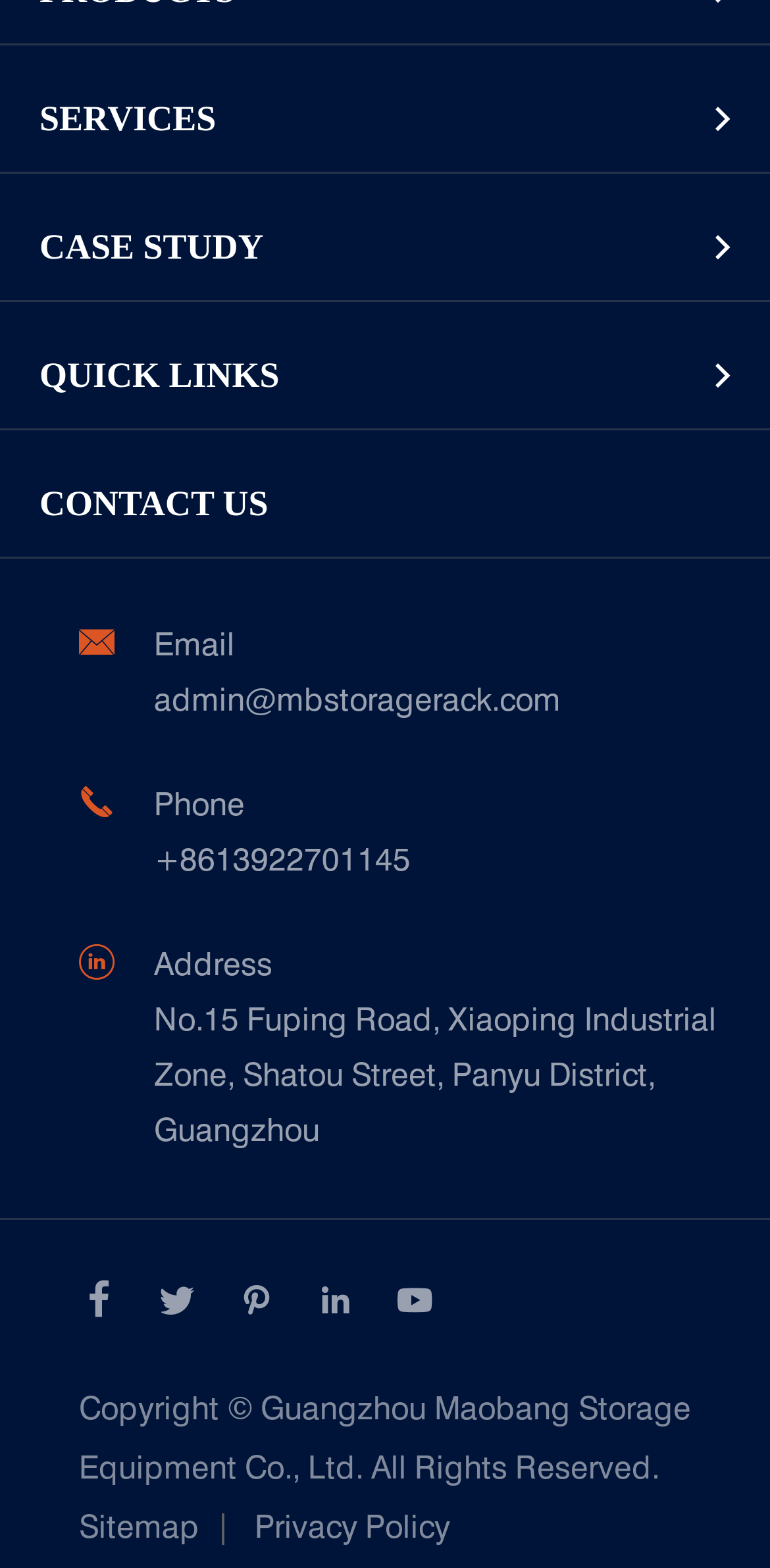Answer the following query concisely with a single word or phrase:
What is the purpose of the 'SERVICES' link?

To provide services related to storage solutions